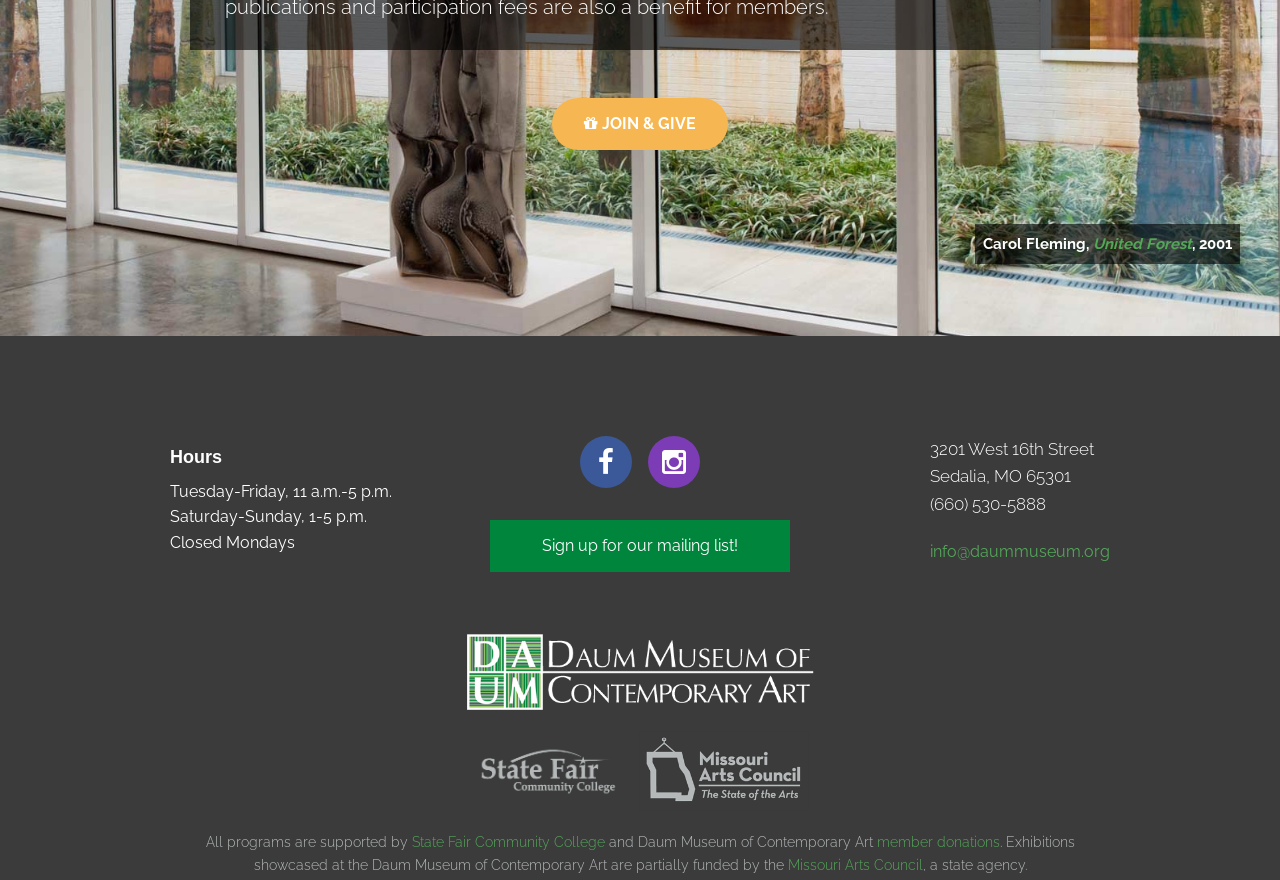Please pinpoint the bounding box coordinates for the region I should click to adhere to this instruction: "View Daum Museum of Contemporary Art Logo".

[0.363, 0.763, 0.637, 0.807]